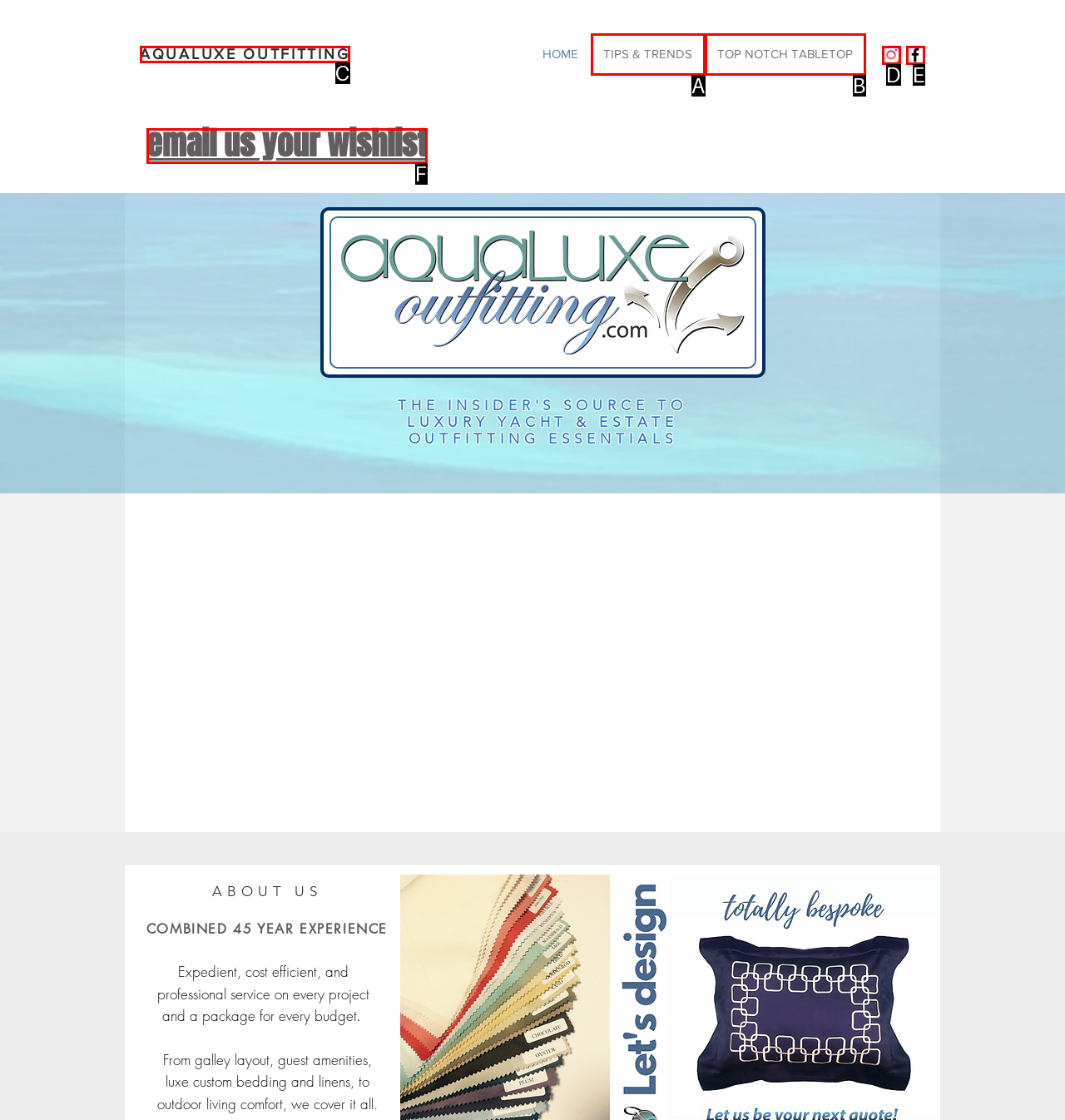Identify the option that corresponds to: last reply May 2021
Respond with the corresponding letter from the choices provided.

None